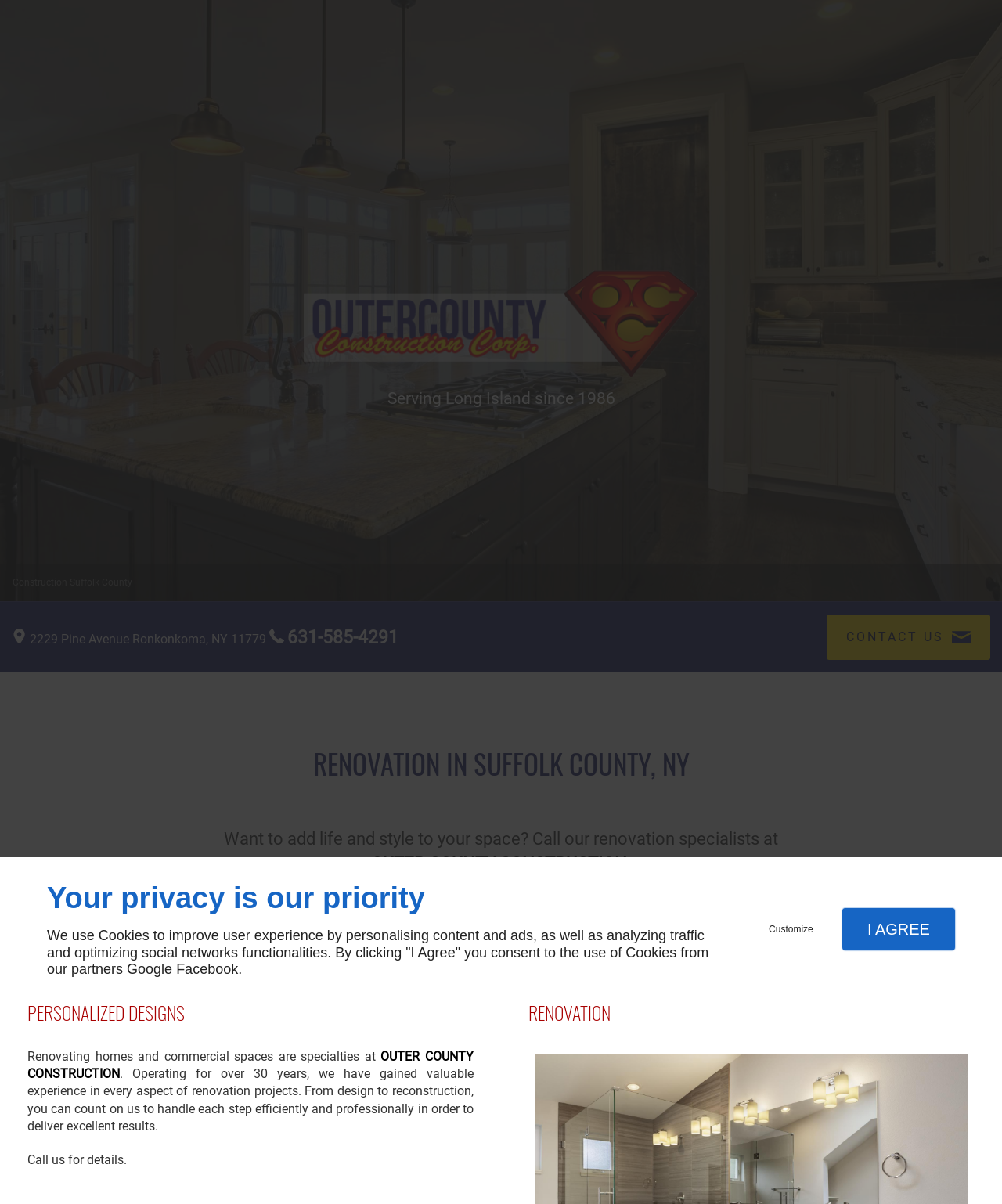Using the provided element description: "alt="outer county construction"", determine the bounding box coordinates of the corresponding UI element in the screenshot.

[0.312, 0.239, 0.688, 0.305]